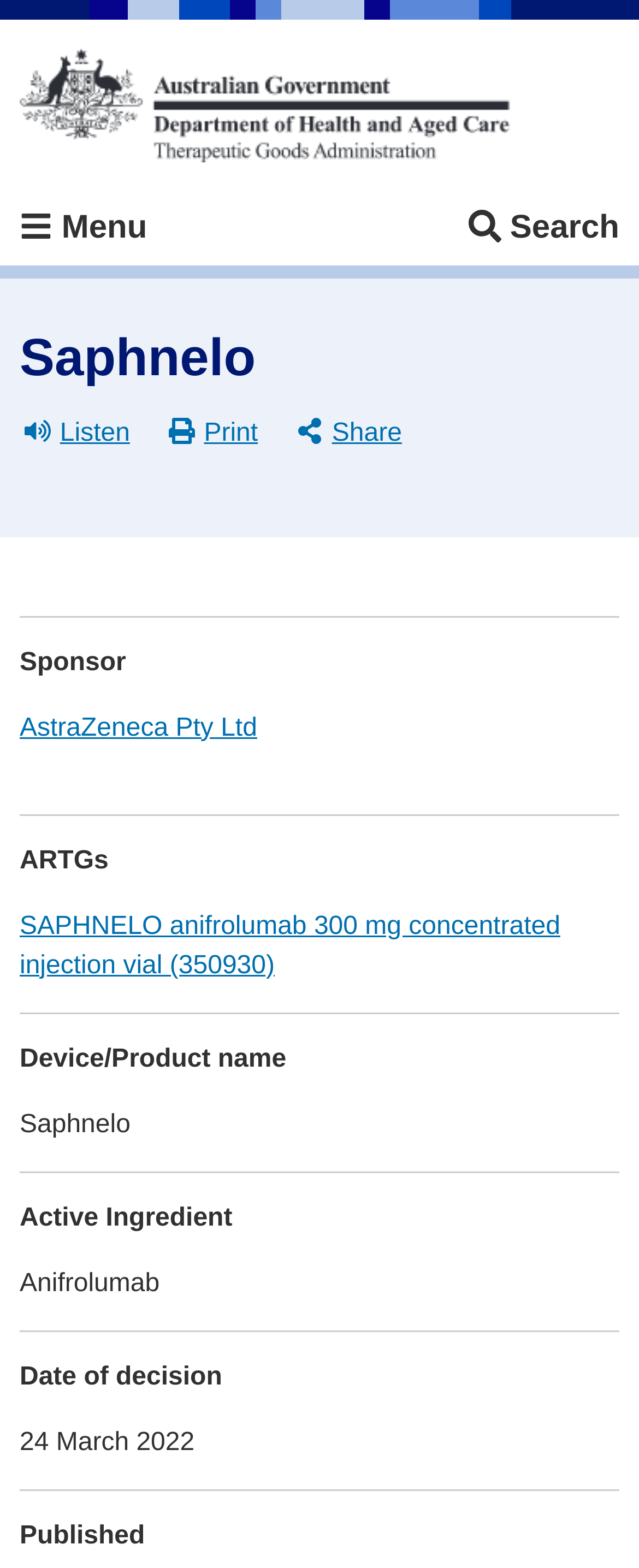Provide the bounding box coordinates of the HTML element this sentence describes: "AstraZeneca Pty Ltd". The bounding box coordinates consist of four float numbers between 0 and 1, i.e., [left, top, right, bottom].

[0.031, 0.455, 0.402, 0.473]